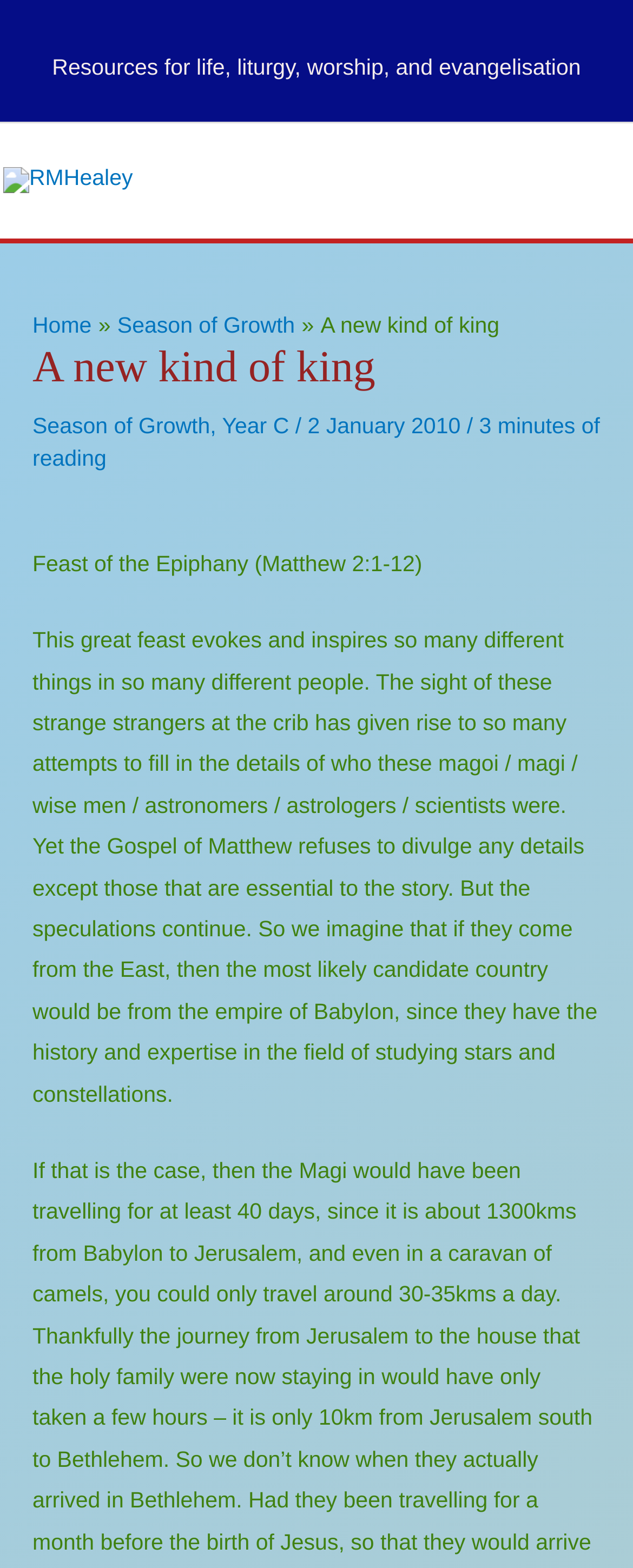Give an in-depth explanation of the webpage layout and content.

The webpage is about a sermon or reflection on the Feast of the Epiphany, specifically Matthew 2:1-12. At the top, there is a header with the title "A new kind of king – RMHealey" and a link to the website's main page, accompanied by a small image of RMHealey. Below this, there is a navigation menu with links to "Home", "Season of Growth", and a breadcrumb trail indicating the current page.

The main content of the page is divided into sections. The first section has a heading "A new kind of king" and provides information about the current page, including the season and year it was written. There is also a note indicating that the reading will take approximately 3 minutes.

The main body of the text is a reflection on the Feast of the Epiphany, discussing how the story of the magi has inspired many different interpretations and speculations about their identity and origins. The text is written in a descriptive and contemplative style, encouraging the reader to reflect on the significance of the story.

Throughout the page, there are several links to related resources and pages, including a link to the "Season of Growth" section and a link to the "Year C" page. The overall layout is organized and easy to follow, with clear headings and concise text.